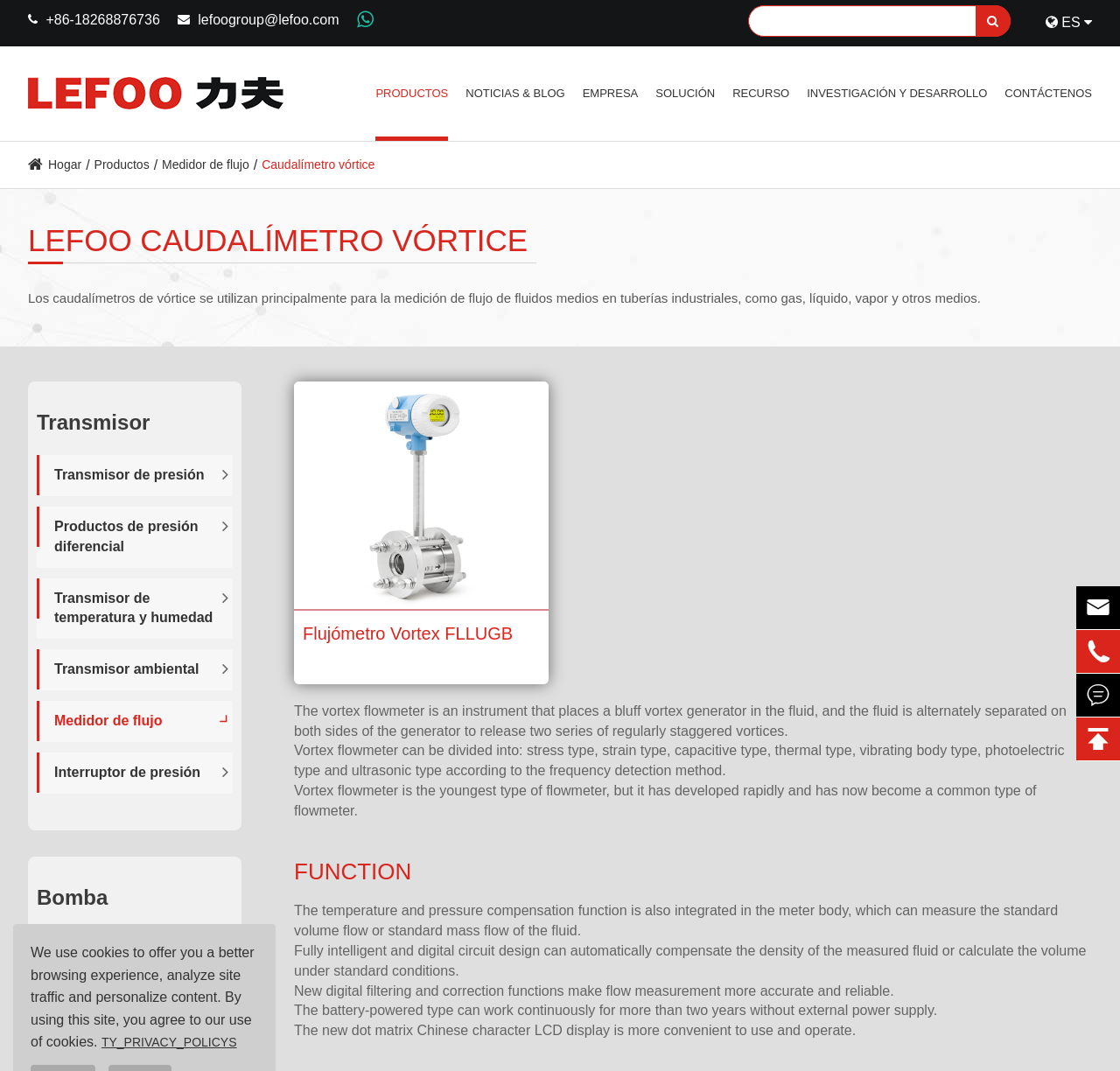Carefully observe the image and respond to the question with a detailed answer:
How many types of vortex flowmeters are mentioned?

I found the number of types of vortex flowmeters by looking at the webpage content, where I saw a list of types, including stress type, strain type, capacitive type, thermal type, vibrating body type, photoelectric type, and ultrasonic type, which totals 7 types.